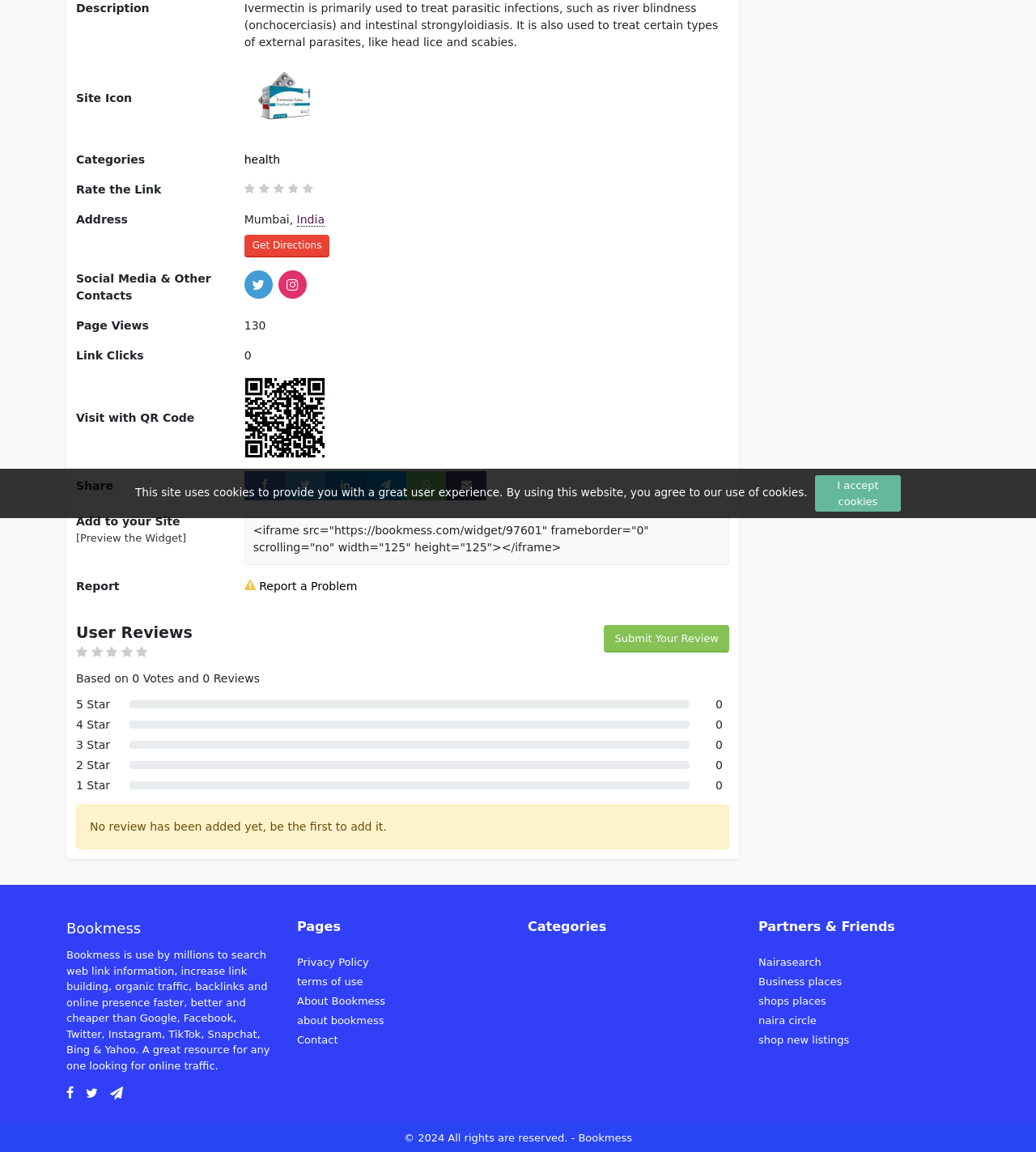Using the description "India", locate and provide the bounding box of the UI element.

[0.286, 0.185, 0.313, 0.197]